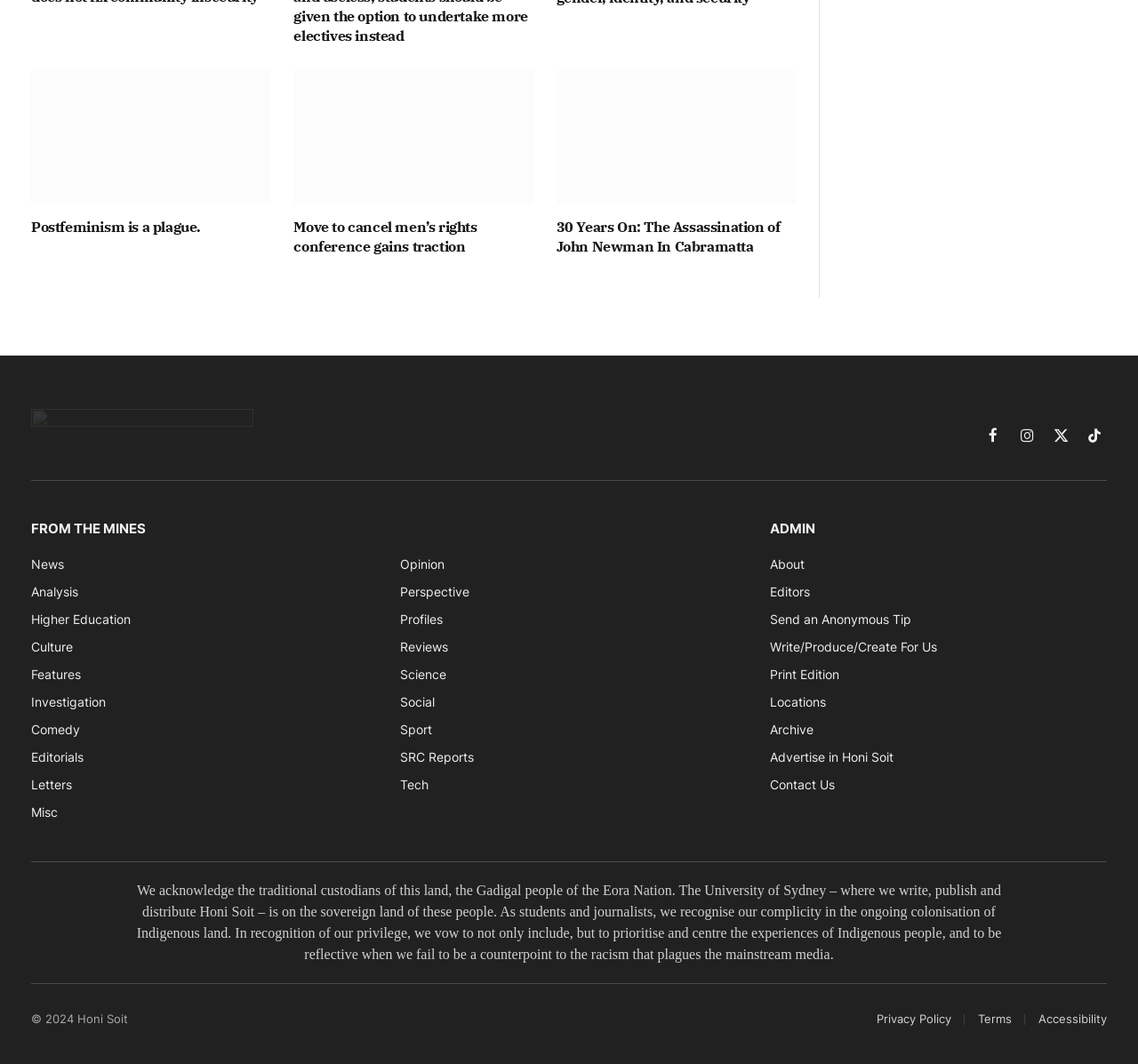What is the name of the section that contains the links 'News', 'Analysis', and 'Higher Education'?
Based on the image, give a one-word or short phrase answer.

FROM THE MINES